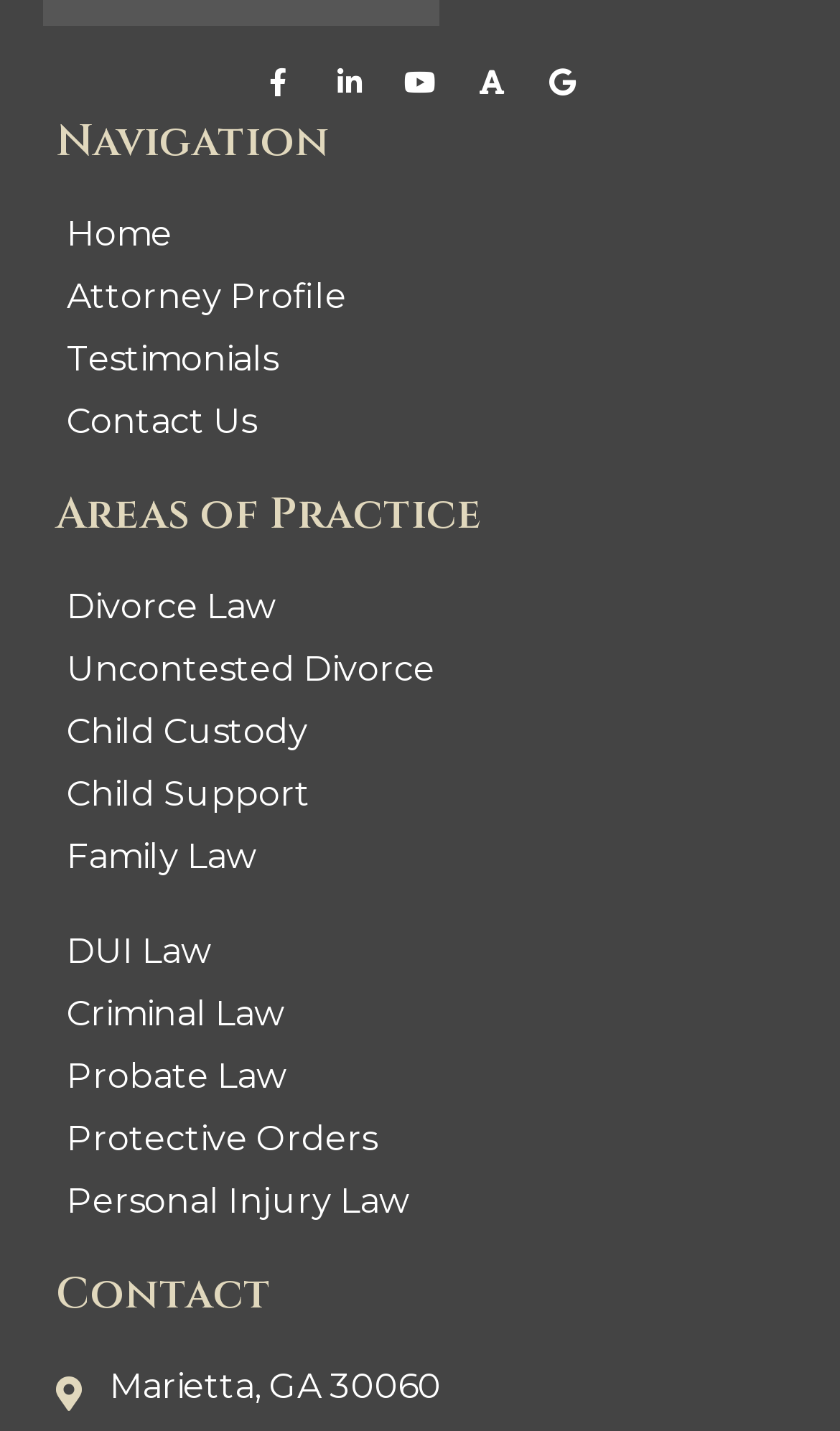What is the main category of law practices listed?
Using the visual information, answer the question in a single word or phrase.

Family Law, DUI Law, Criminal Law, Probate Law, Personal Injury Law